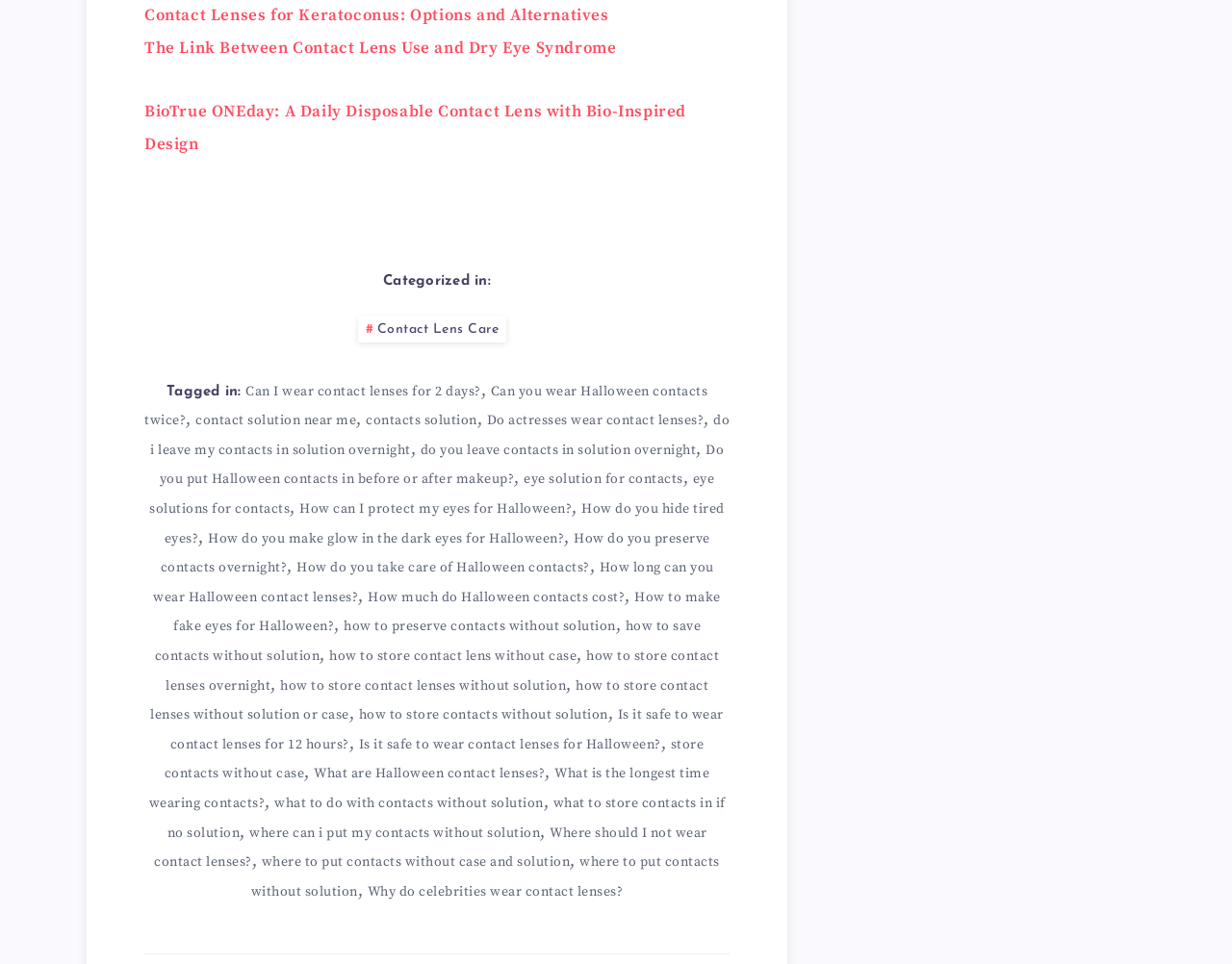Bounding box coordinates are specified in the format (top-left x, top-left y, bottom-right x, bottom-right y). All values are floating point numbers bounded between 0 and 1. Please provide the bounding box coordinate of the region this sentence describes: contacts solution

[0.297, 0.427, 0.387, 0.445]